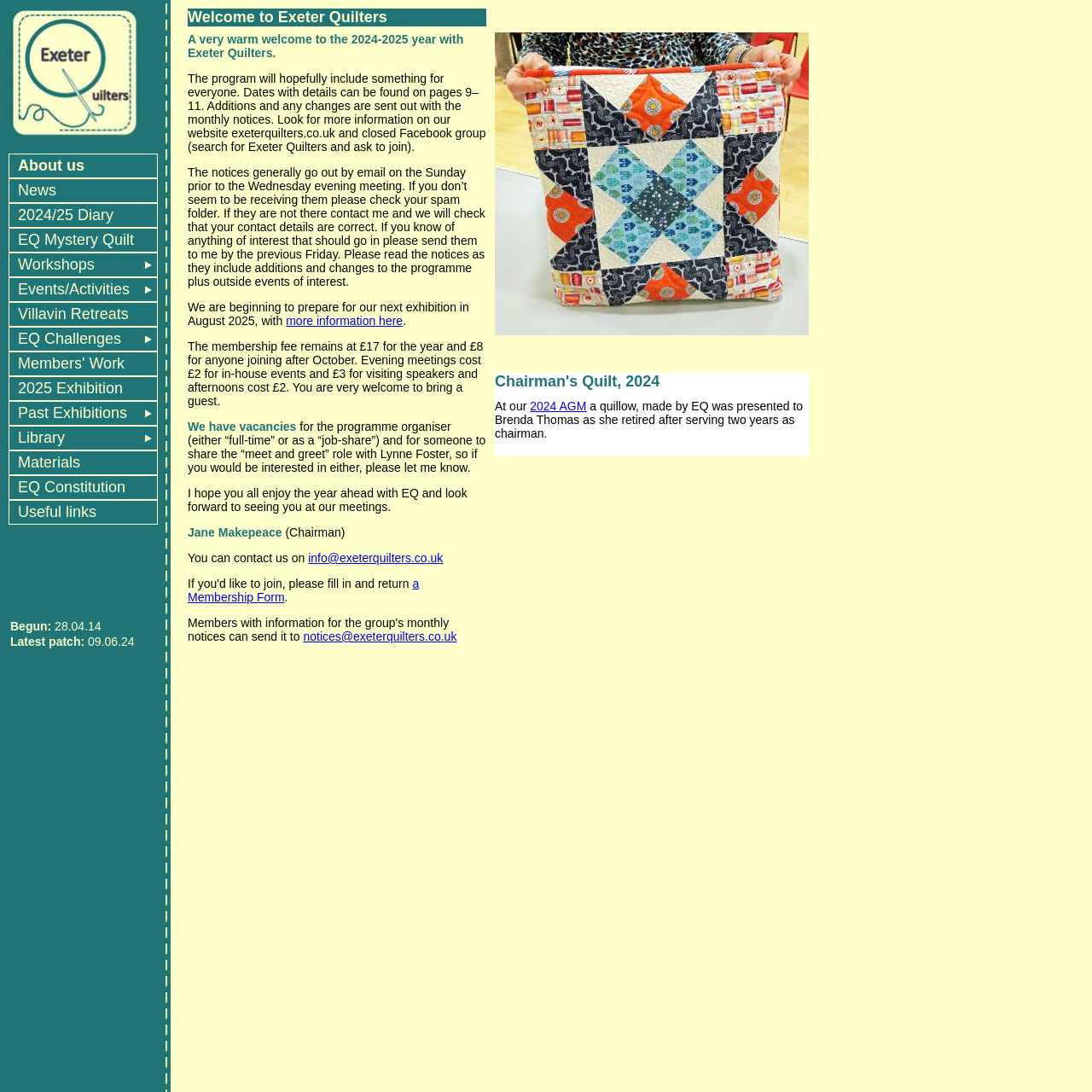Find the bounding box coordinates of the element you need to click on to perform this action: 'View the 'Brendasretiringquilt2024' image'. The coordinates should be represented by four float values between 0 and 1, in the format [left, top, right, bottom].

[0.453, 0.03, 0.741, 0.307]